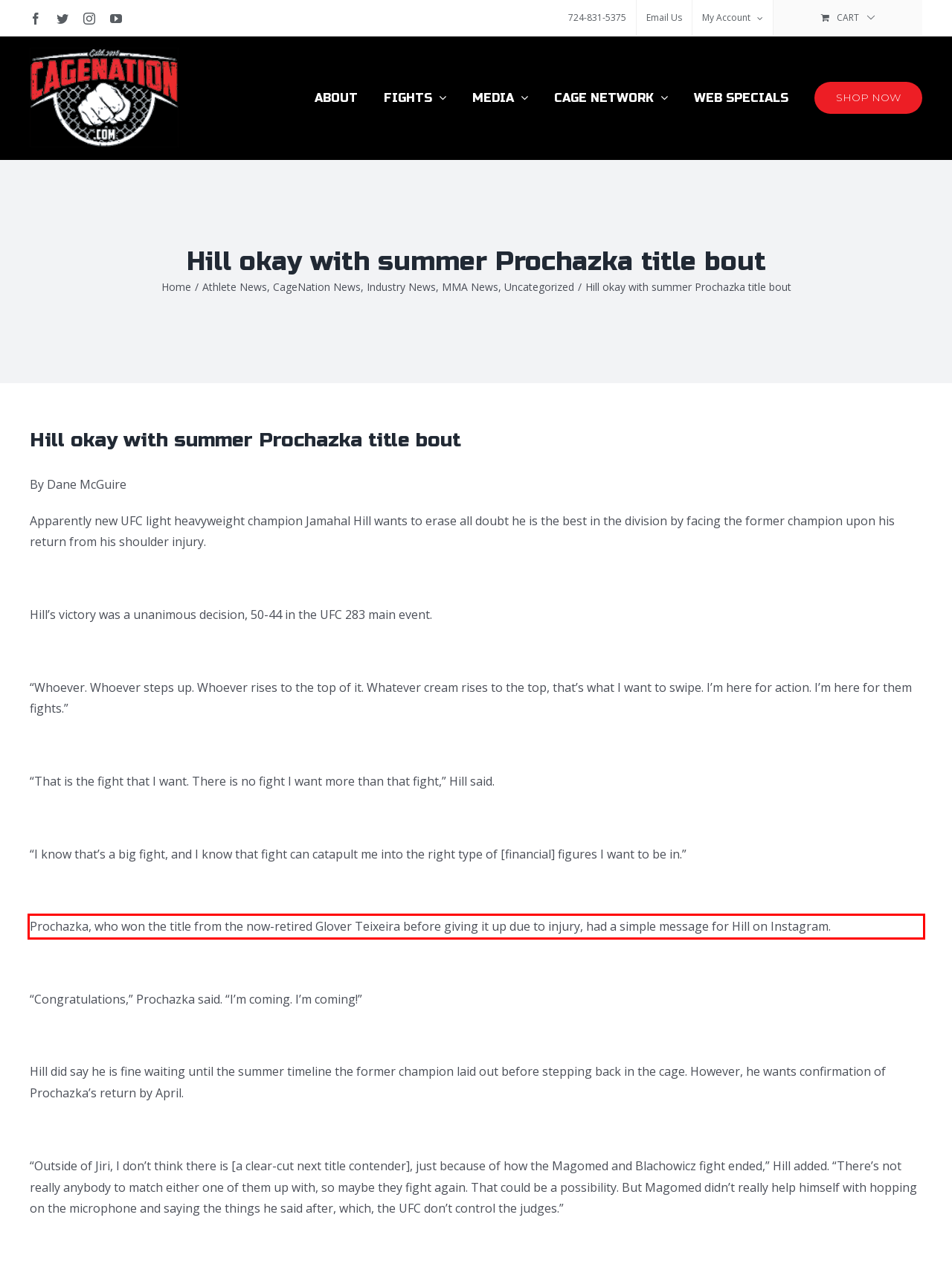Please extract the text content from the UI element enclosed by the red rectangle in the screenshot.

Prochazka, who won the title from the now-retired Glover Teixeira before giving it up due to injury, had a simple message for Hill on Instagram.